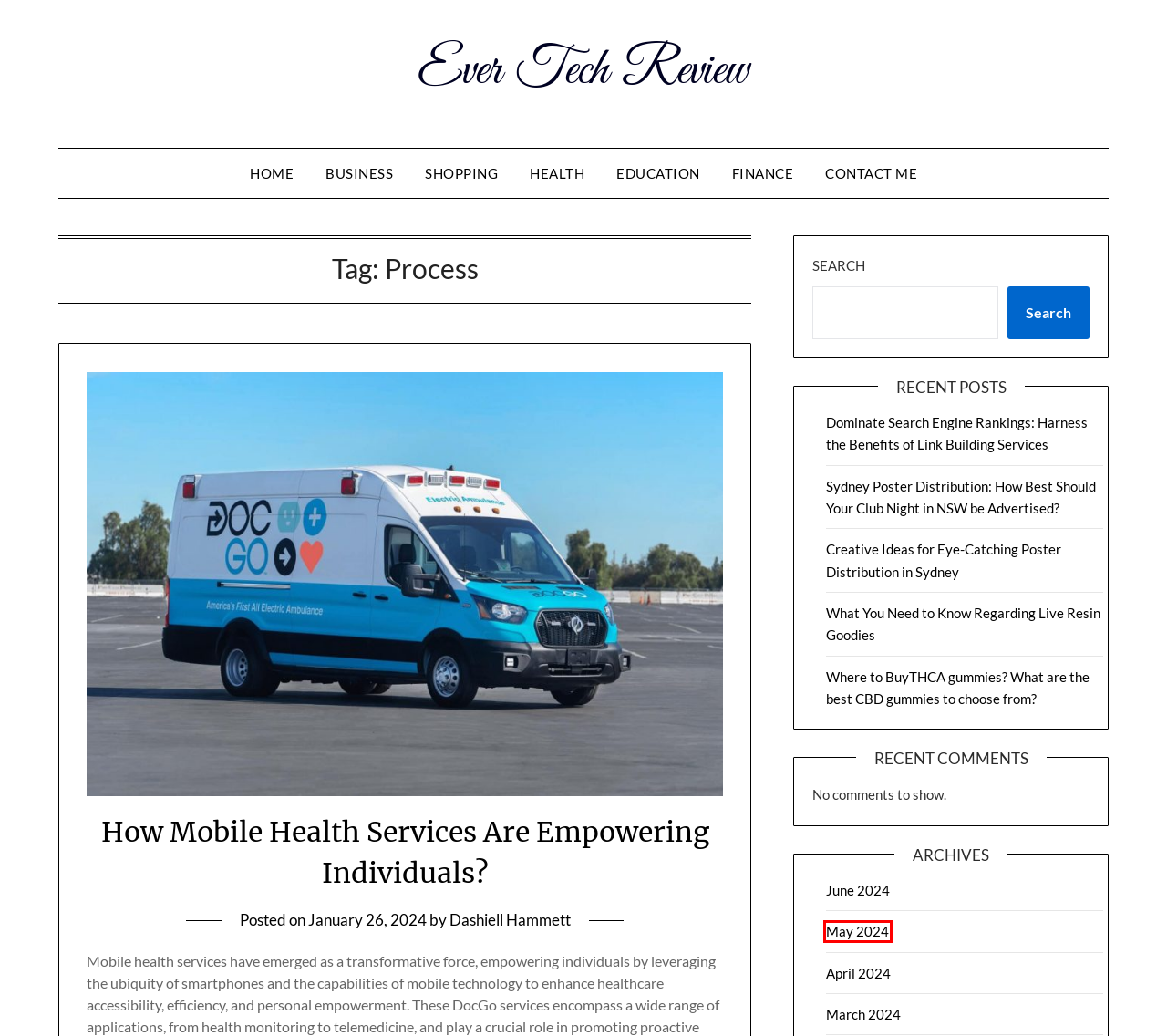Given a webpage screenshot with a red bounding box around a particular element, identify the best description of the new webpage that will appear after clicking on the element inside the red bounding box. Here are the candidates:
A. How Mobile Health Services Are Empowering Individuals? - Ever Tech Review
B. March 2024 - Ever Tech Review
C. Dashiell Hammett, Author at Ever Tech Review
D. May 2024 - Ever Tech Review
E. Contact Me - Ever Tech Review
F. Finance Archives - Ever Tech Review
G. Dominate Search Engine Rankings: Harness the Benefits of Link Building Services - Ever Tech Review
H. Business Archives - Ever Tech Review

D